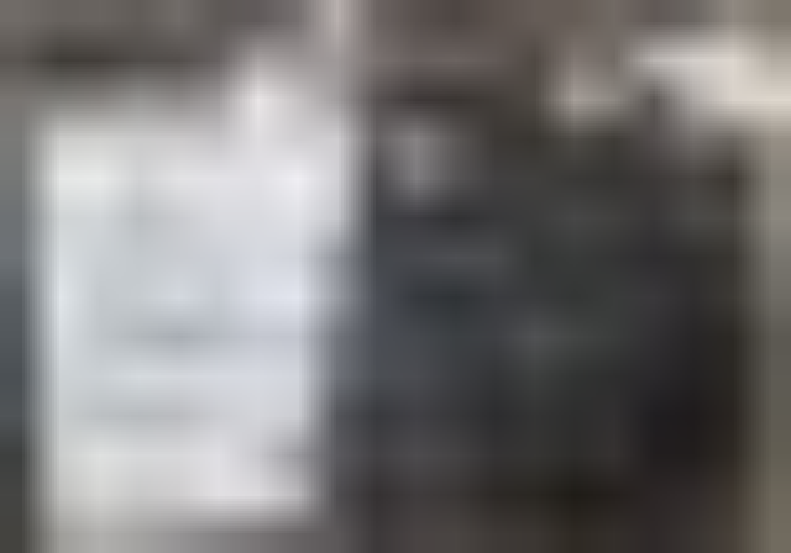What is the texture of the door hanger?
Look at the image and answer with only one word or phrase.

Textured